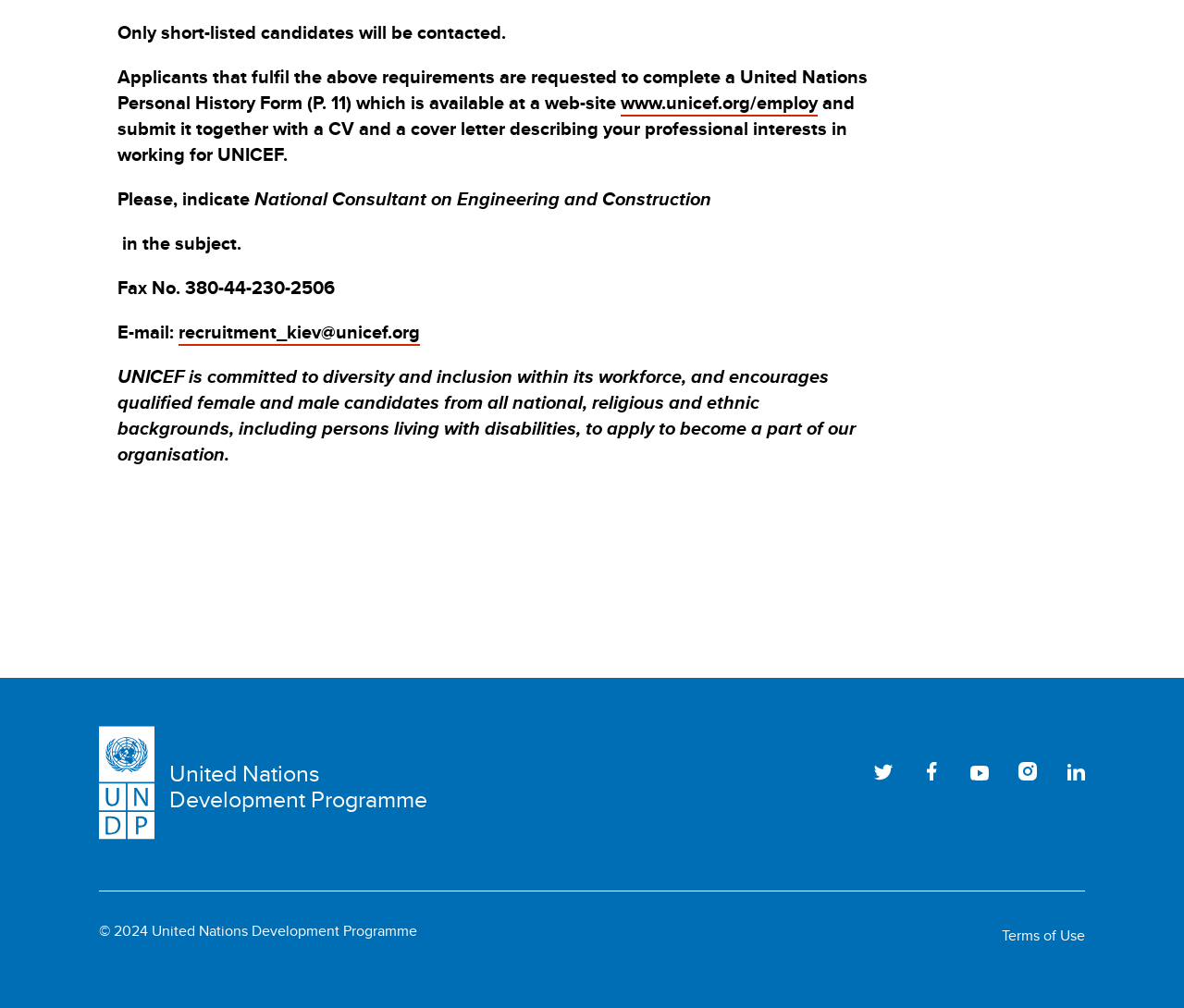Extract the bounding box for the UI element that matches this description: "Terms of Use".

[0.846, 0.919, 0.917, 0.939]